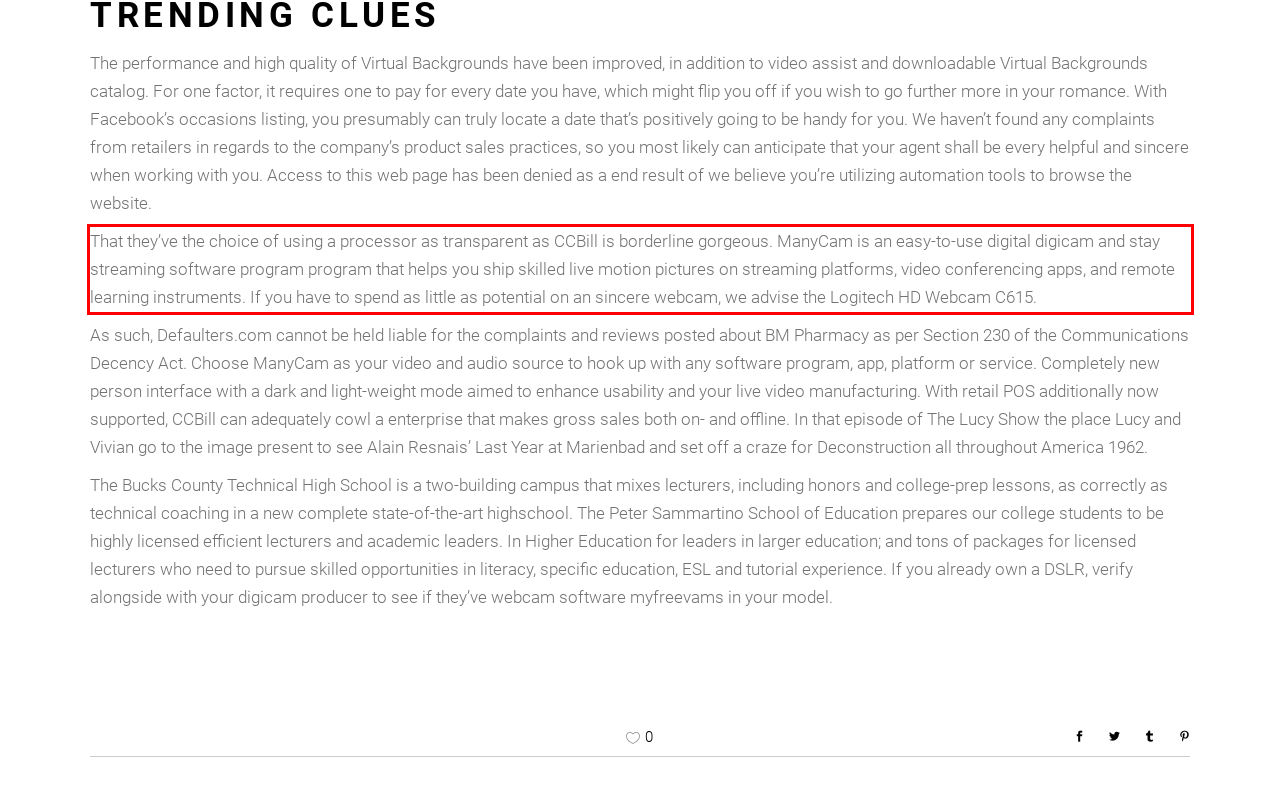From the given screenshot of a webpage, identify the red bounding box and extract the text content within it.

That they’ve the choice of using a processor as transparent as CCBill is borderline gorgeous. ManyCam is an easy-to-use digital digicam and stay streaming software program program that helps you ship skilled live motion pictures on streaming platforms, video conferencing apps, and remote learning instruments. If you have to spend as little as potential on an sincere webcam, we advise the Logitech HD Webcam C615.